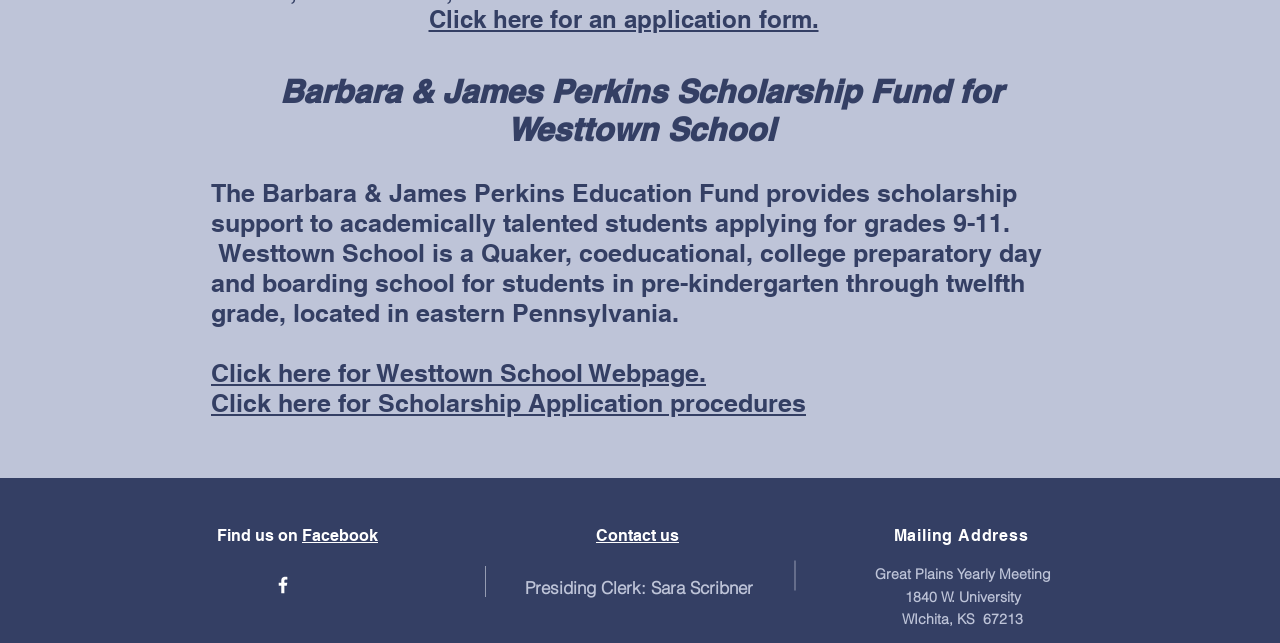Bounding box coordinates should be in the format (top-left x, top-left y, bottom-right x, bottom-right y) and all values should be floating point numbers between 0 and 1. Determine the bounding box coordinate for the UI element described as: Contact us

[0.466, 0.818, 0.53, 0.848]